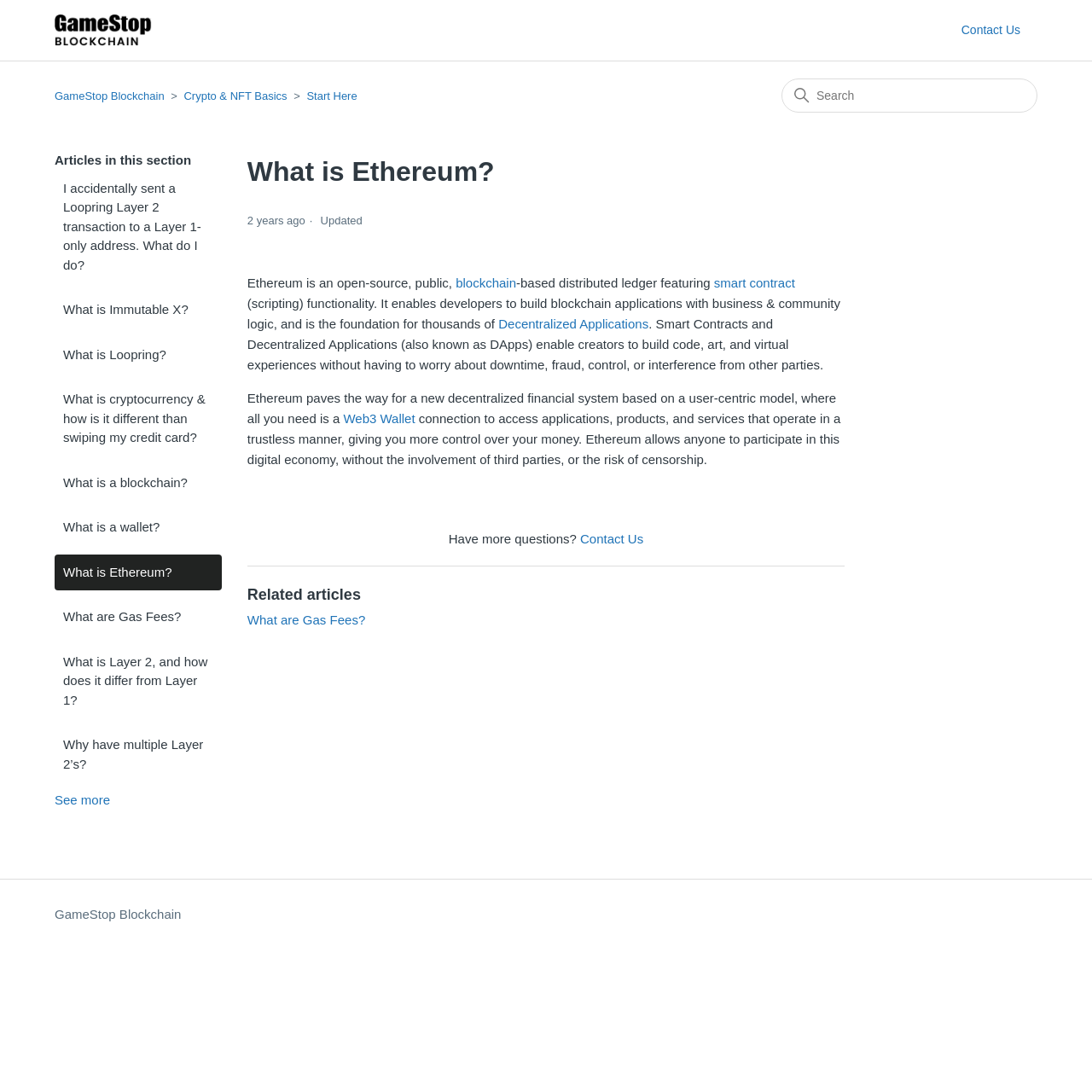Locate the primary heading on the webpage and return its text.

What is Ethereum?